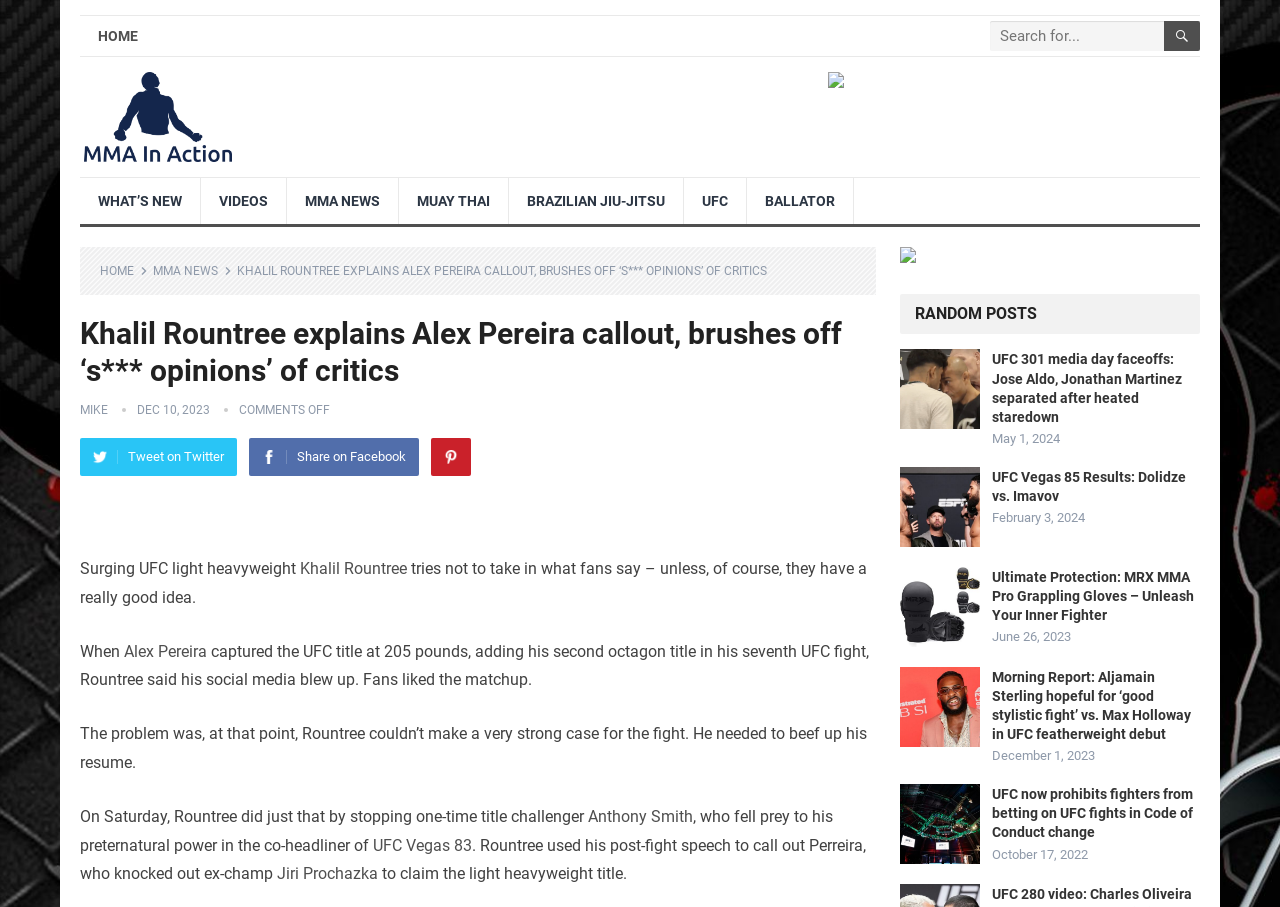Please determine the bounding box coordinates for the element that should be clicked to follow these instructions: "Search for something".

None